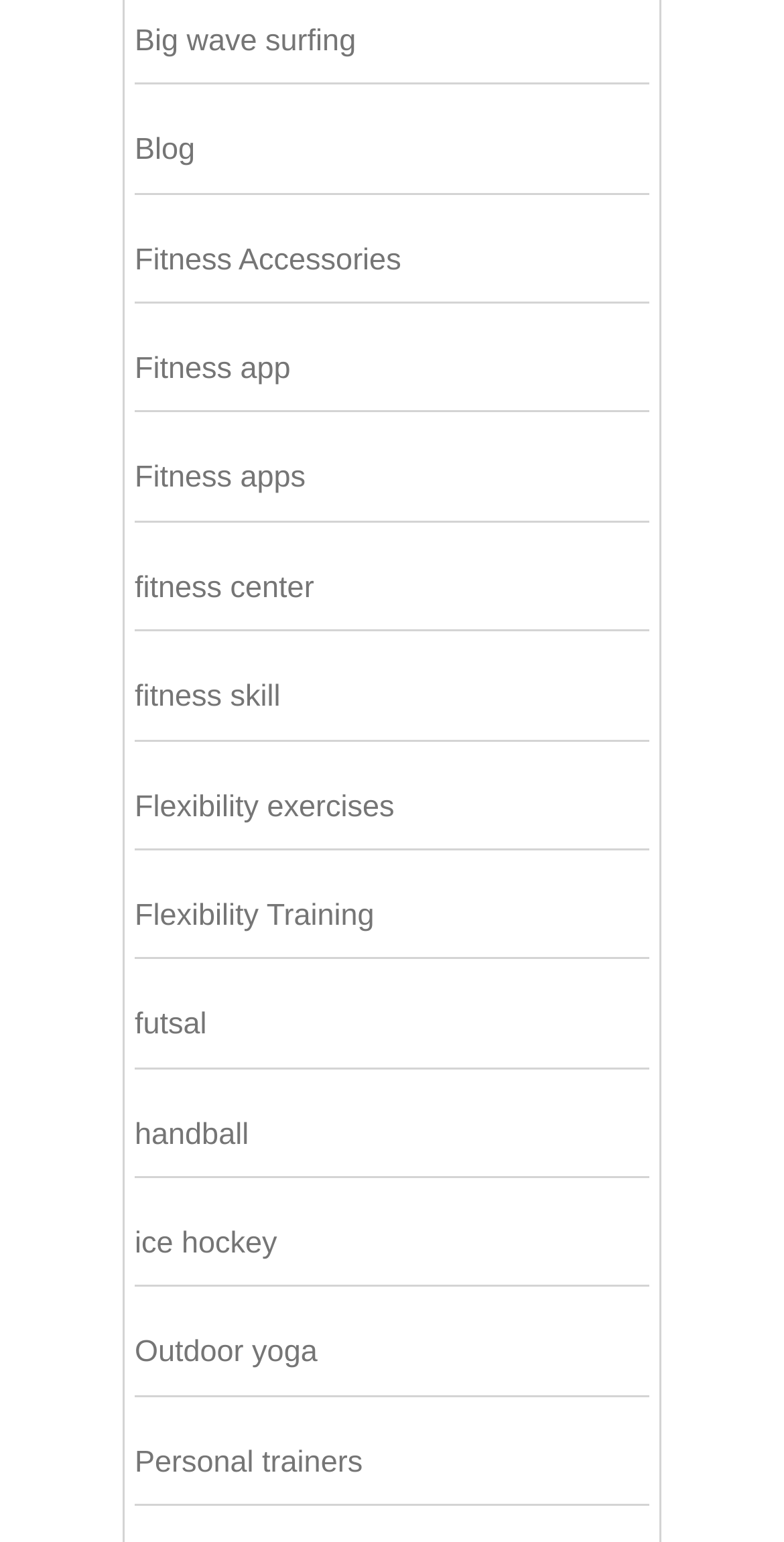Reply to the question with a brief word or phrase: What is the last link on the webpage?

Personal trainers